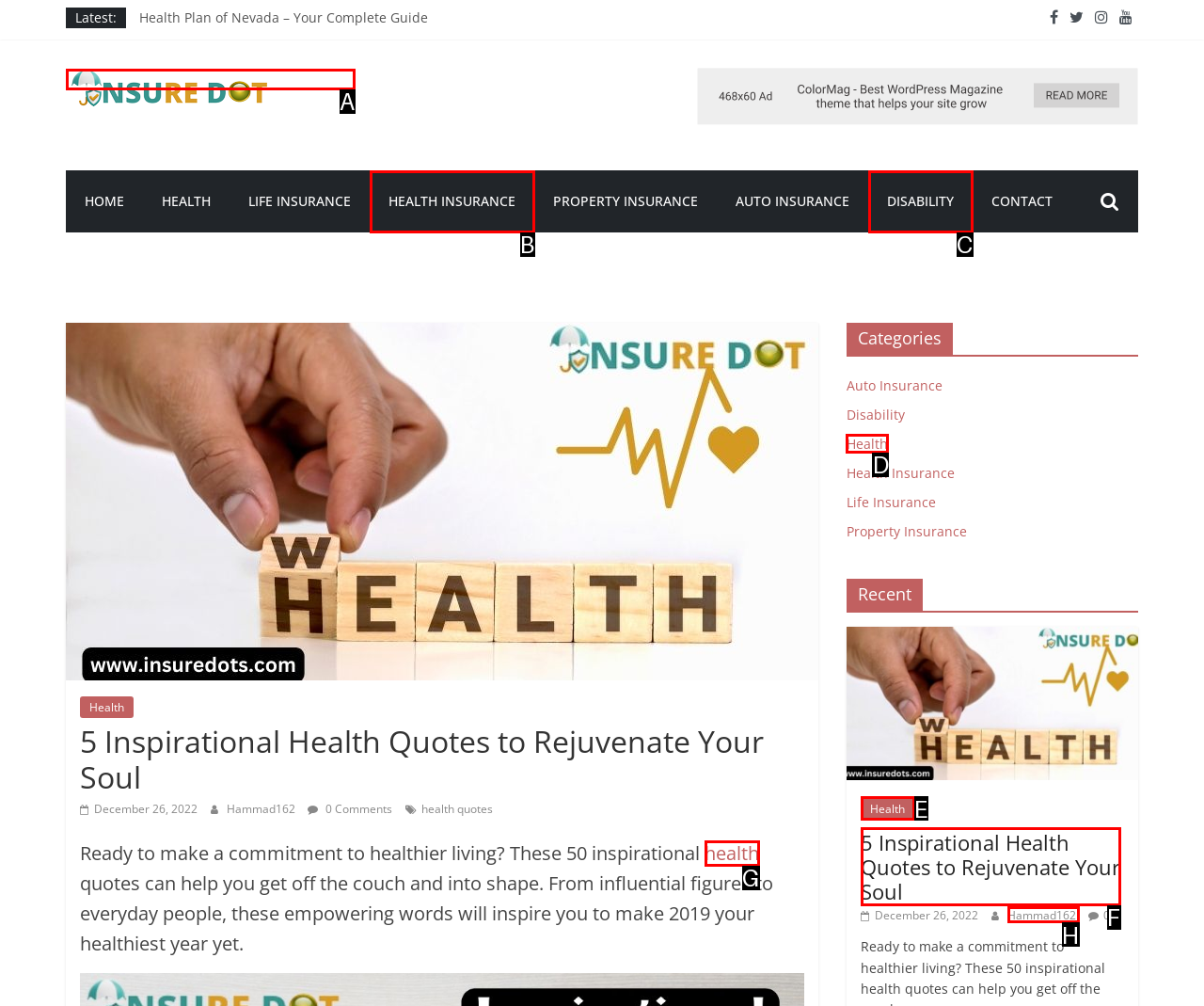Given the task: Browse the 'Health' category, indicate which boxed UI element should be clicked. Provide your answer using the letter associated with the correct choice.

D